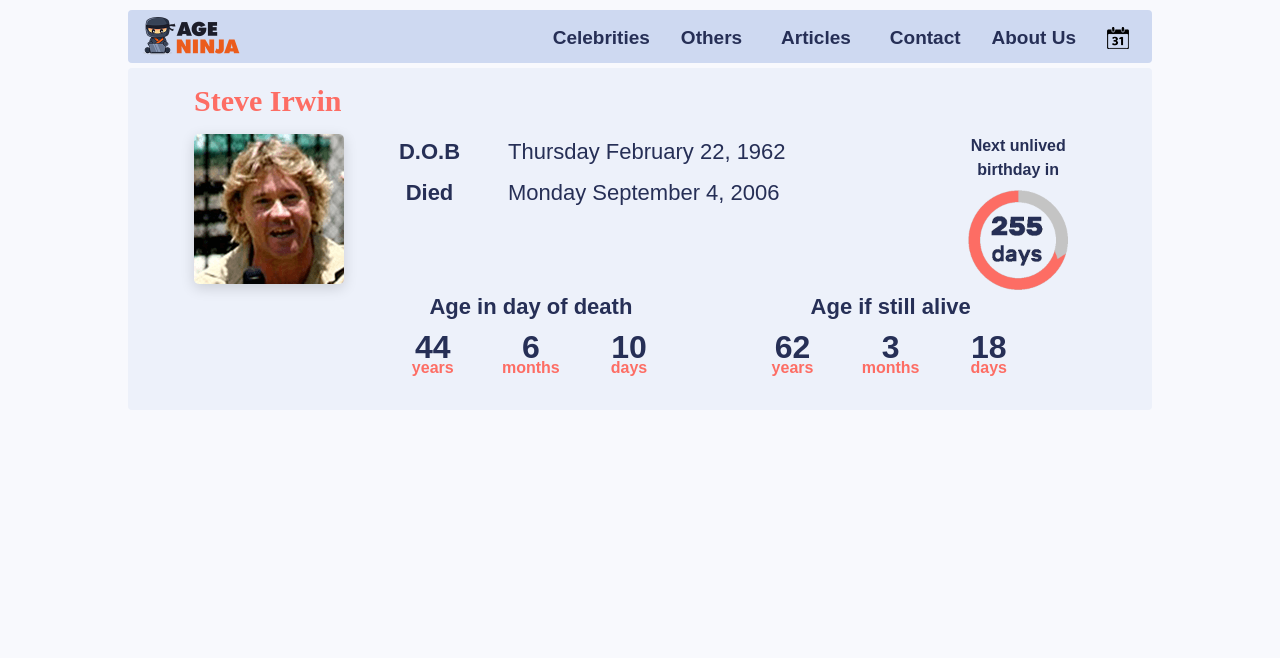Describe all visible elements and their arrangement on the webpage.

The webpage is dedicated to Steve Irwin, featuring a birthday age calculator. At the top left, there is a logo of "Age Ninja" with a link to the homepage. Next to it, there are several links to other sections of the website, including "Celebrities", "Others", "Articles", "Contact", "About Us", and a calendar icon.

Below the navigation links, there is a large heading that reads "Steve Irwin". To the right of the heading, there is a picture of Steve Irwin, the Crocodile Hunter. Underneath the picture, there are two columns of text. The left column displays Steve Irwin's date of birth and date of death, while the right column shows the calculated age in years, months, and days at the time of his death.

Further down the page, there is a section that calculates Steve Irwin's age if he were still alive, displaying the result in years, months, and days. The webpage has a simple and organized layout, making it easy to navigate and find the desired information.